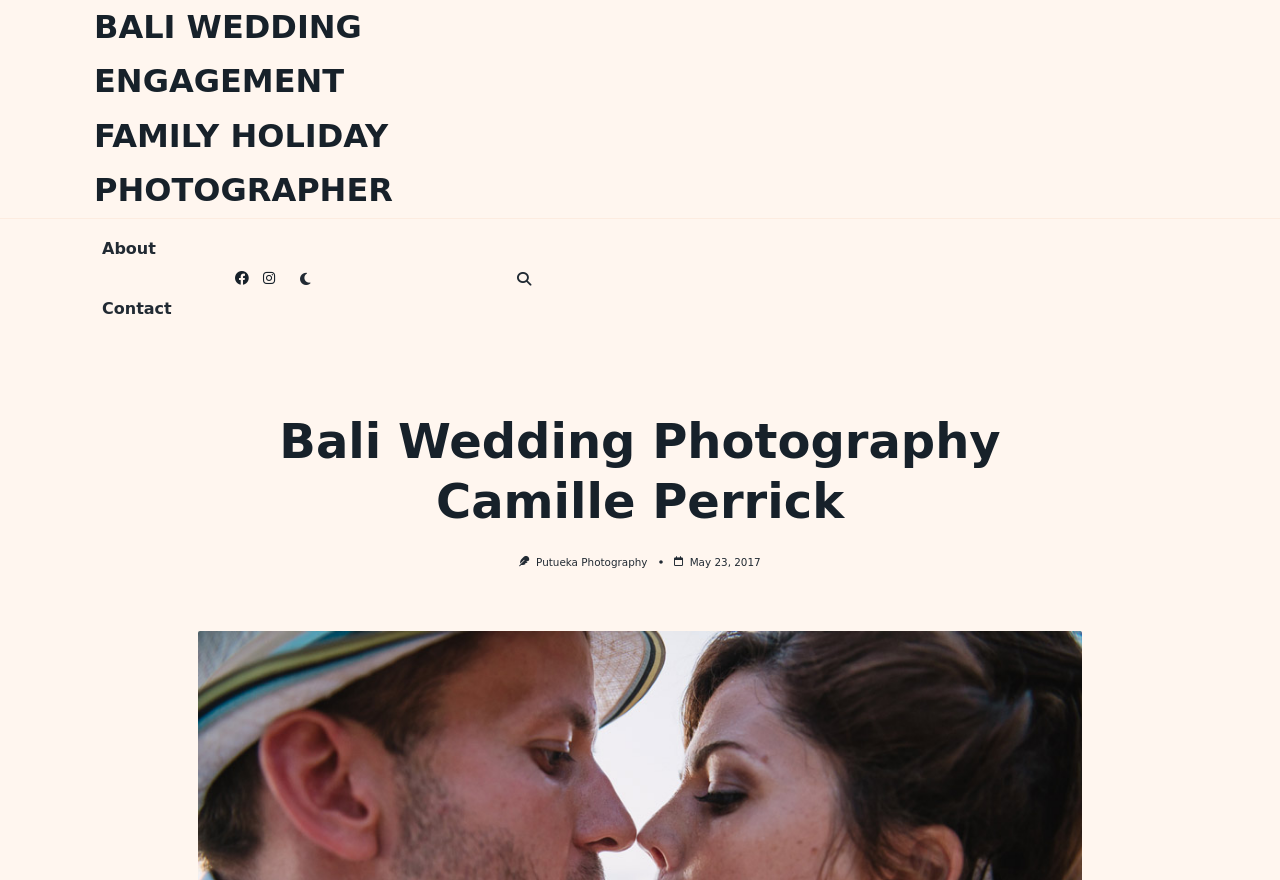Locate the UI element described as follows: "putueka photography". Return the bounding box coordinates as four float numbers between 0 and 1 in the order [left, top, right, bottom].

[0.419, 0.631, 0.506, 0.645]